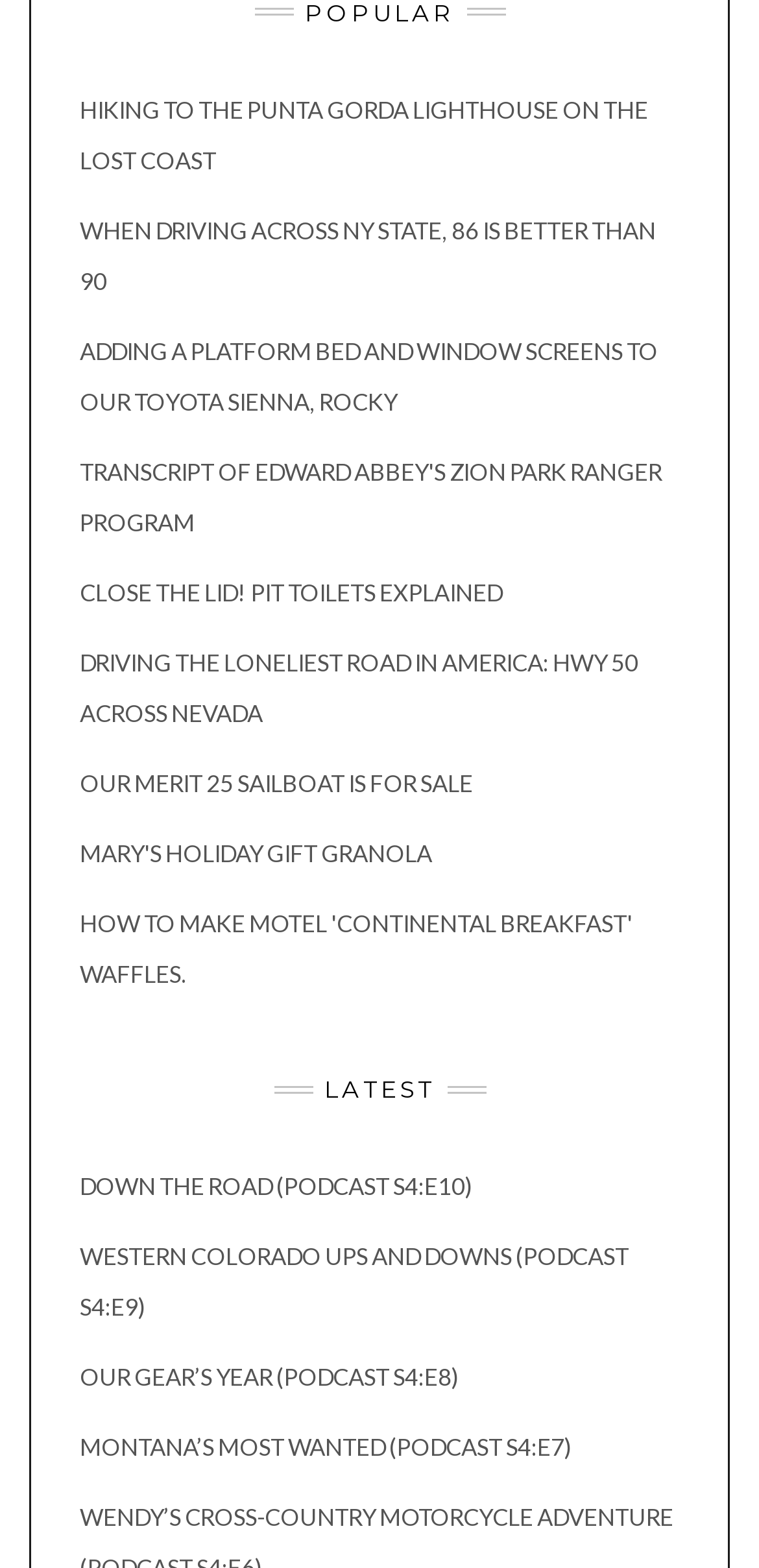What is the topic of the last link?
Answer the question with a single word or phrase derived from the image.

Granola